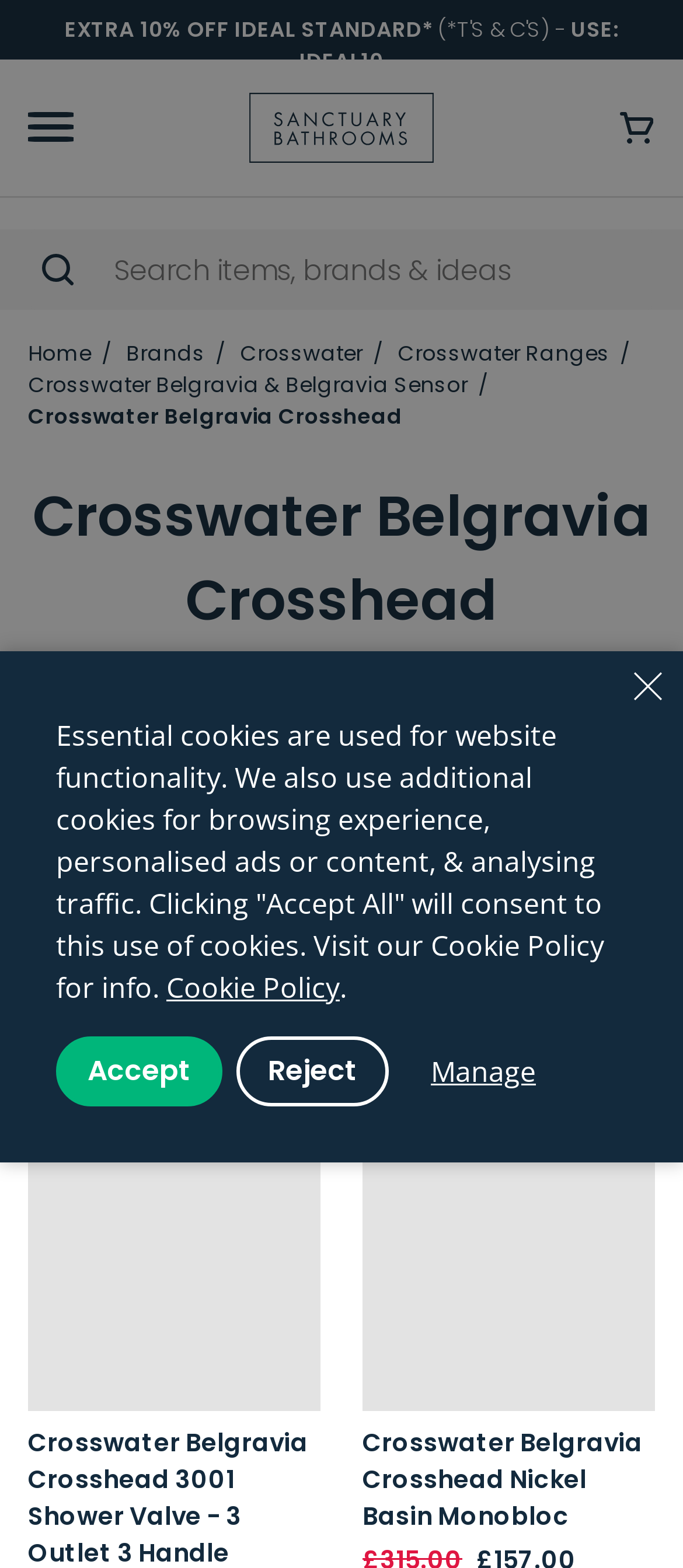Summarize the webpage with a detailed and informative caption.

The webpage is about the Crosswater Belgravia Crosshead range from Sanctuary Bathrooms. At the top, there is a navigation menu with links to "Menu", "Sanctuary Bathrooms", and "Basket". A search bar is located next to the navigation menu, accompanied by a "Search" button. Below the search bar, there are links to "Home", "Brands", "Crosswater", and "Crosswater Ranges".

The main content of the page is divided into sections. The first section has a heading "Crosswater Belgravia Crosshead" and a brief description of the range, which features traditional-style bathroom items with crosshead handles. This section also includes a link to "Read more" and a paragraph of text describing the range in more detail.

Below this section, there are two images of bathroom fixtures, a shower valve and a basin monobloc, both from the Crosswater Belgravia Crosshead range. Next to the images, there is a section with a "Sort By:" dropdown menu and a "Filters" link.

At the bottom of the page, there is a section with links to "Open Chat" and a chat icon. There is also a notice about cookies, with links to "Cookie Policy", "Accept", "Reject", and "Manage". Finally, there is a small icon in the bottom right corner of the page.